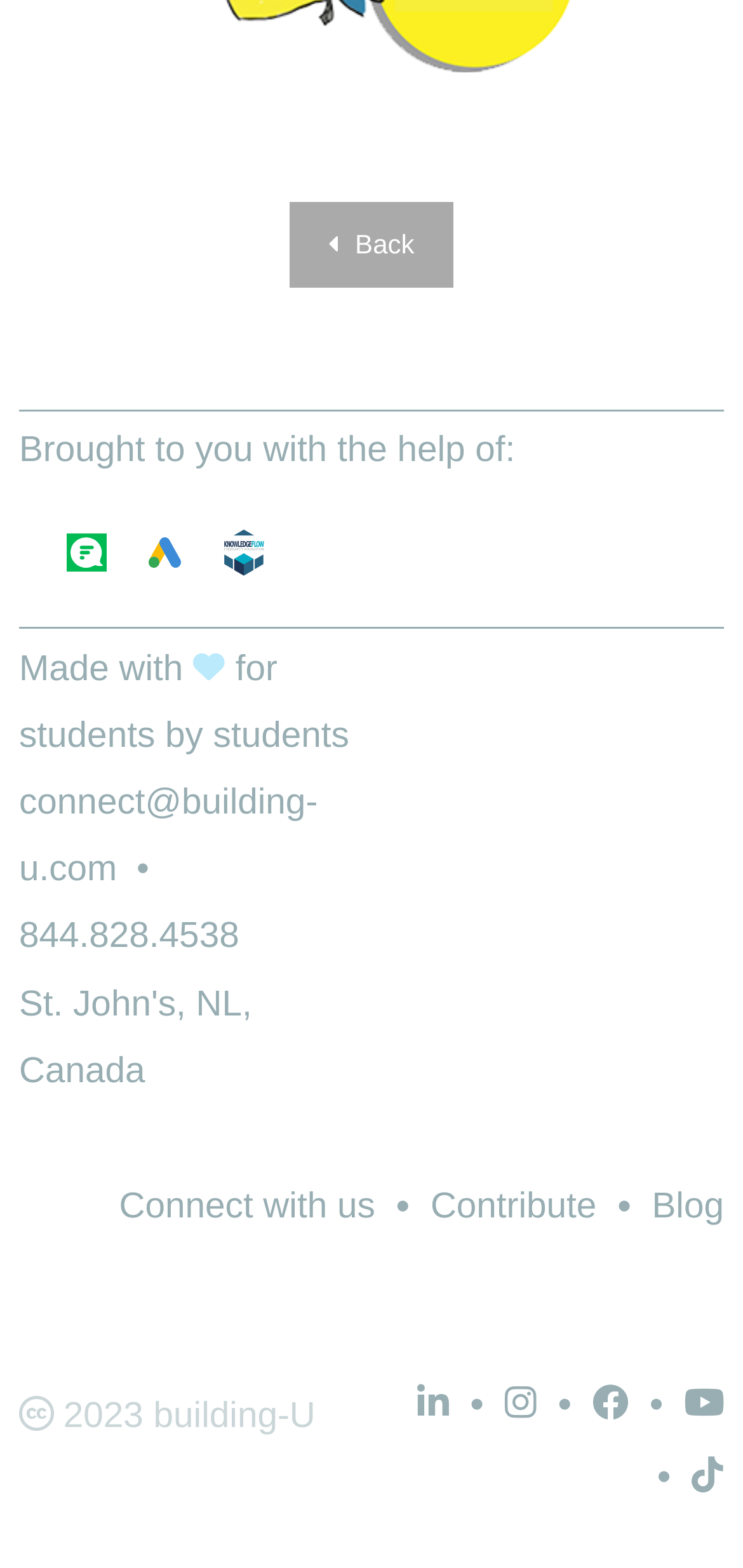Use a single word or phrase to answer this question: 
What is the copyright year of the website?

2023